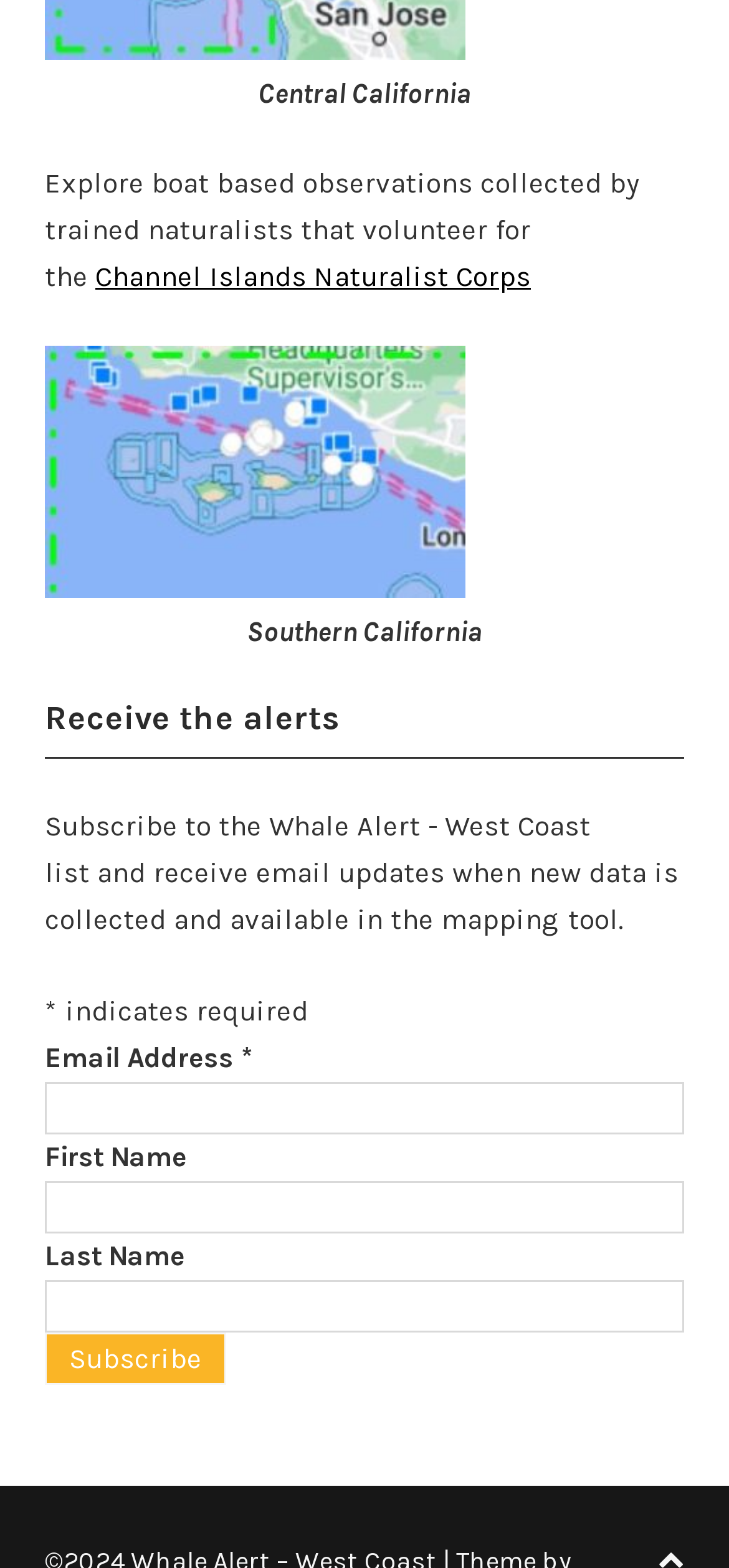Find the coordinates for the bounding box of the element with this description: "parent_node: Last Name name="LNAME"".

[0.062, 0.817, 0.938, 0.85]